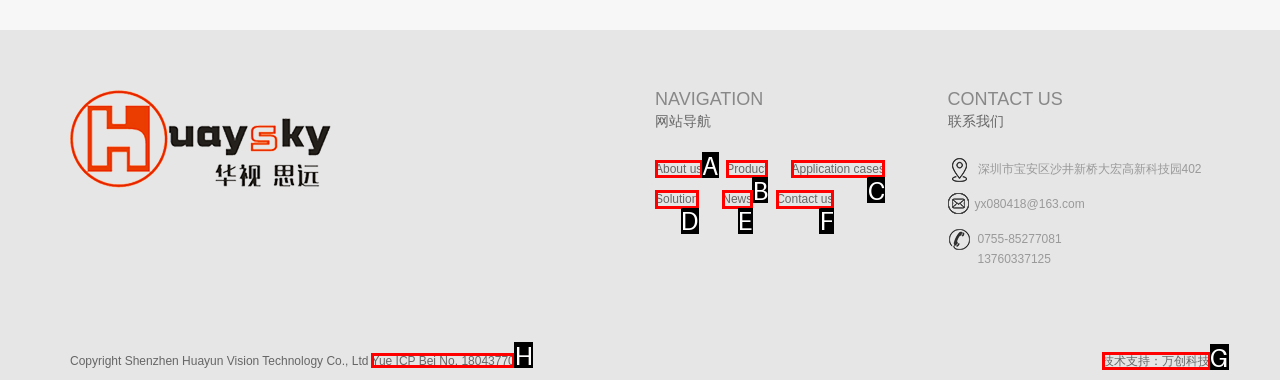Using the element description: News, select the HTML element that matches best. Answer with the letter of your choice.

E